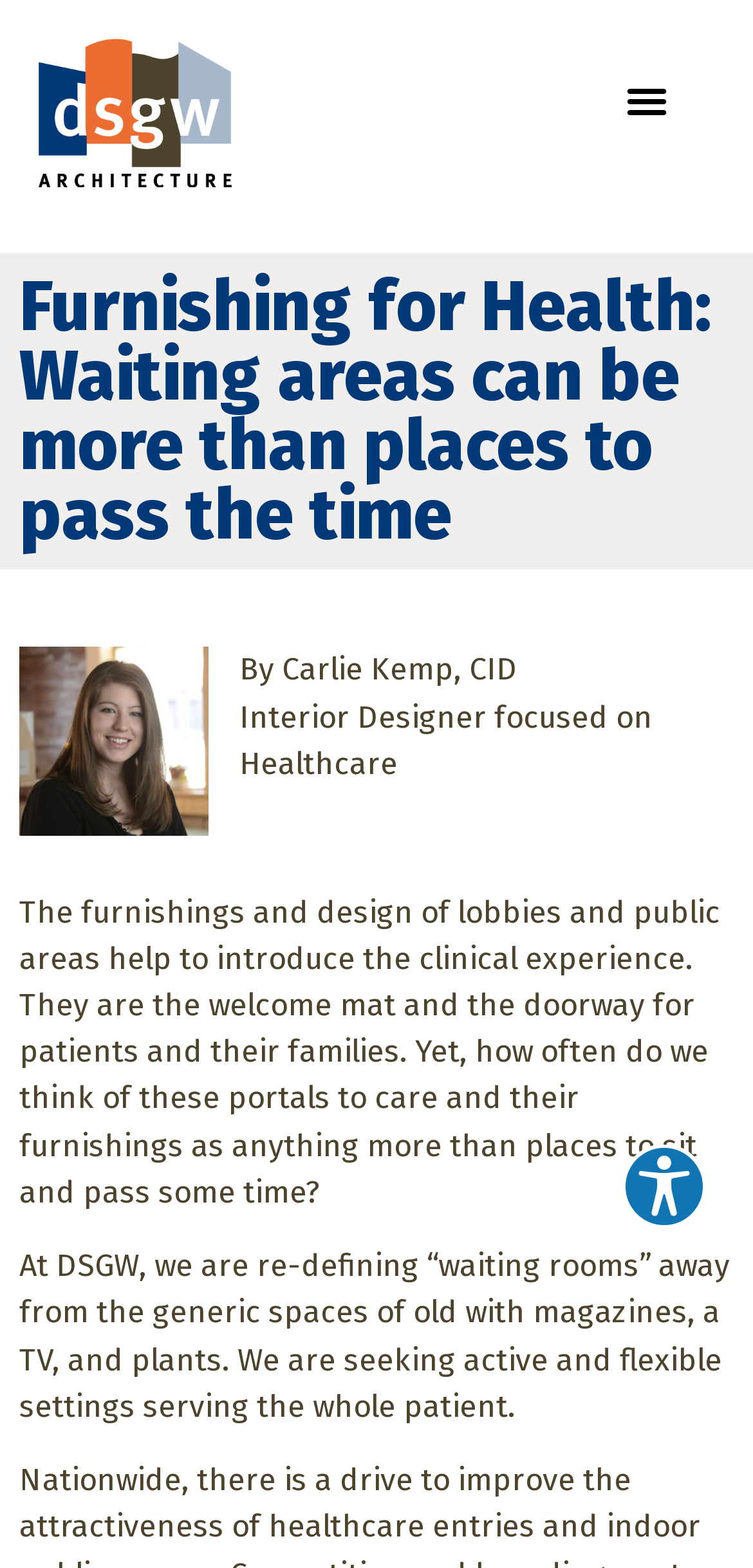Provide a short answer using a single word or phrase for the following question: 
What is the focus of the interior designer?

Healthcare